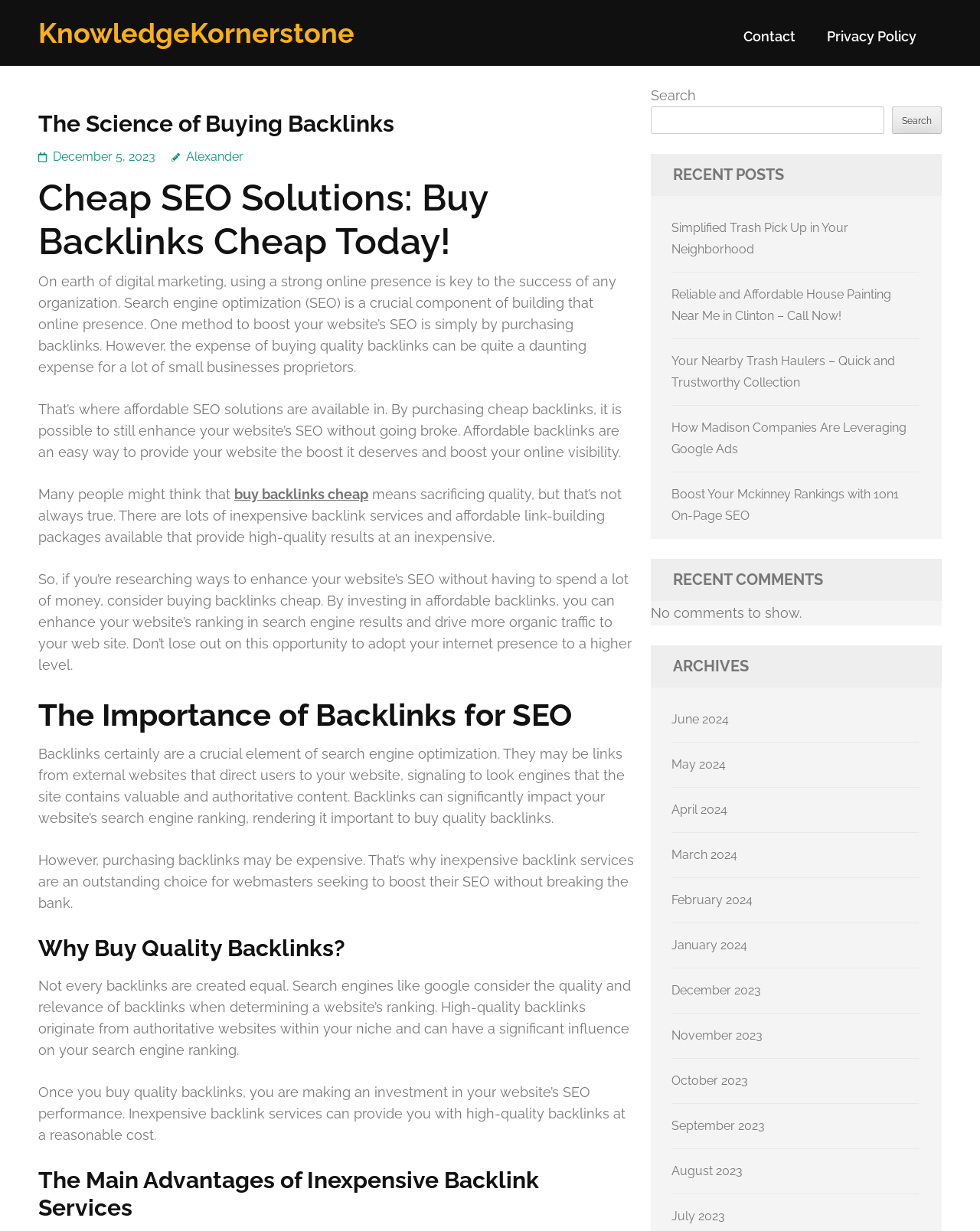Determine the bounding box for the UI element described here: "KnowledgeKornerstone".

[0.039, 0.014, 0.362, 0.04]